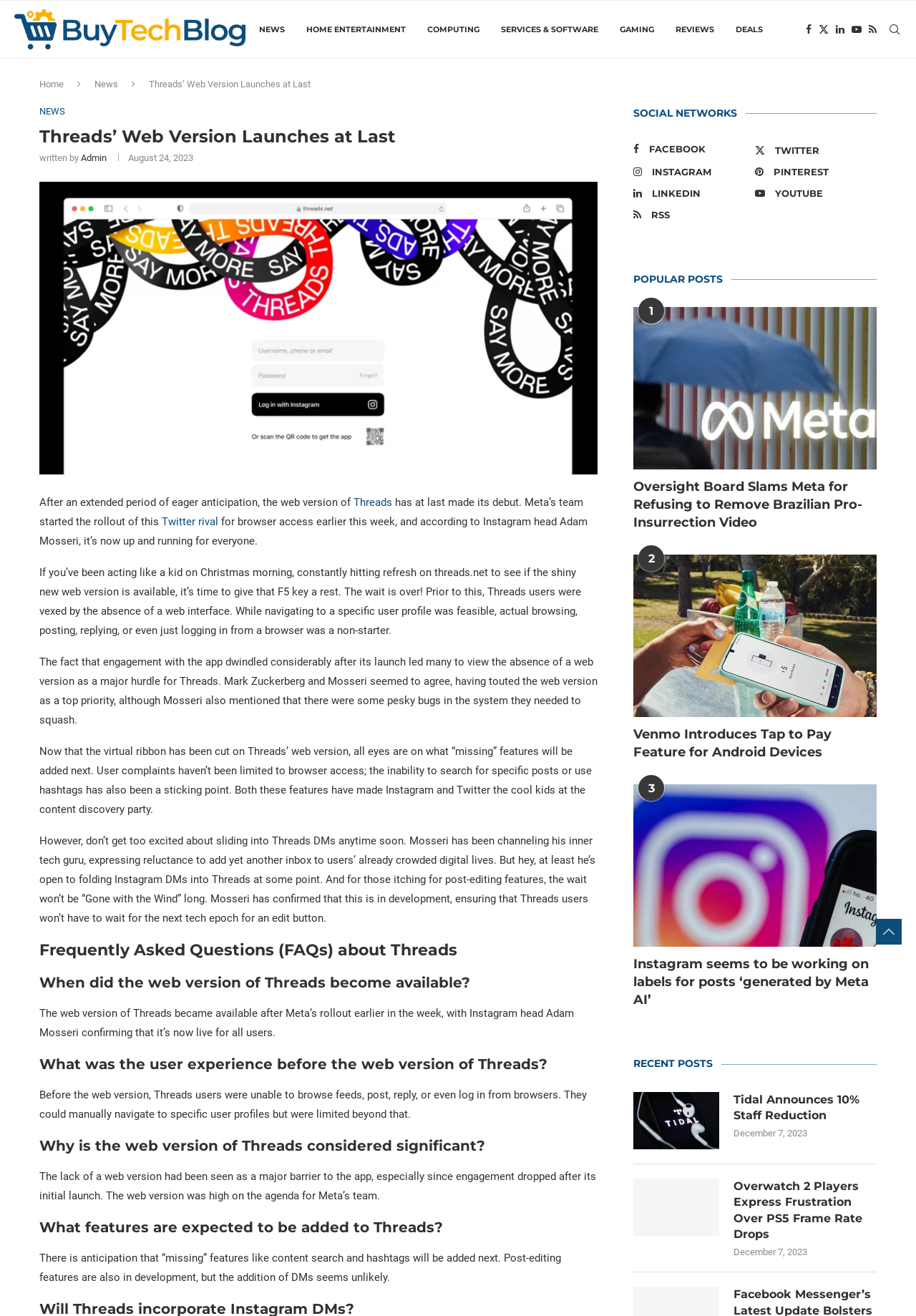Please identify the bounding box coordinates of the clickable element to fulfill the following instruction: "Explore the North East and Yorkshire region". The coordinates should be four float numbers between 0 and 1, i.e., [left, top, right, bottom].

None